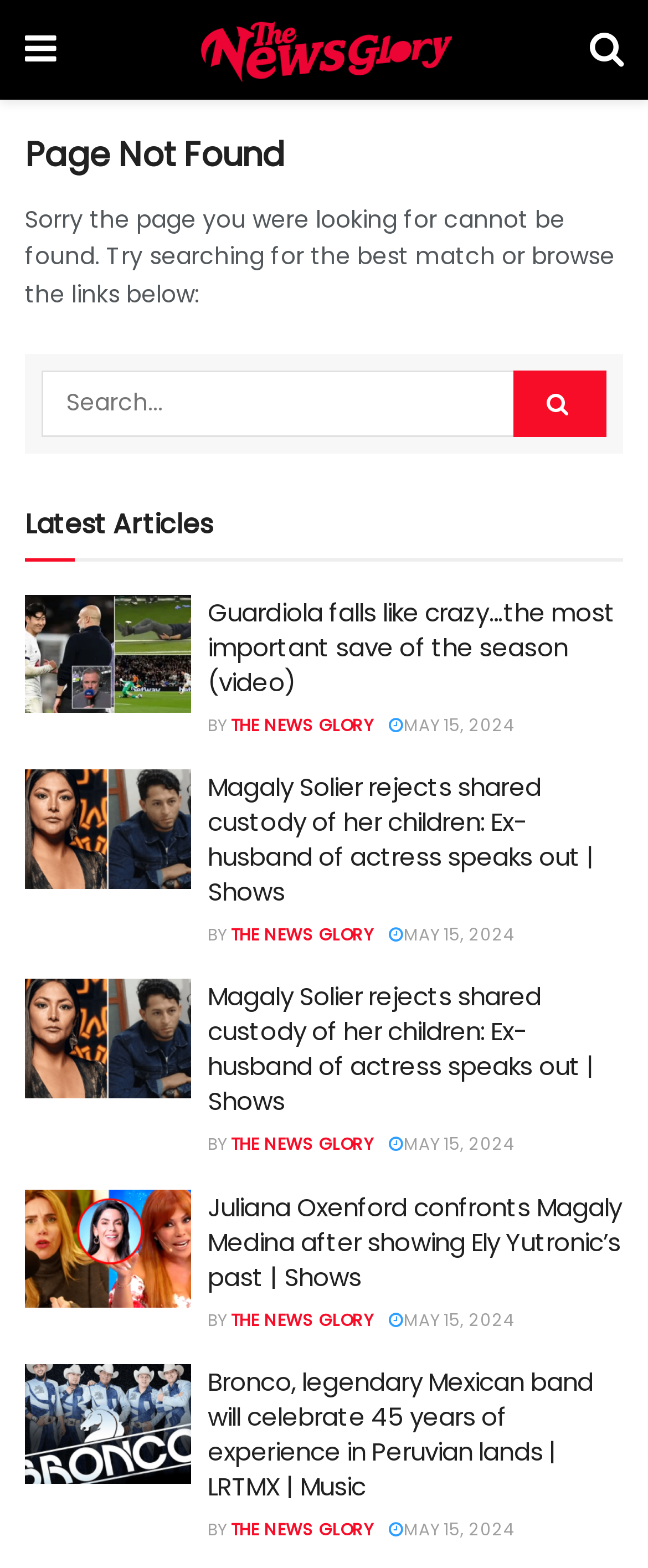Calculate the bounding box coordinates of the UI element given the description: "aria-label="Search Button"".

[0.792, 0.236, 0.936, 0.278]